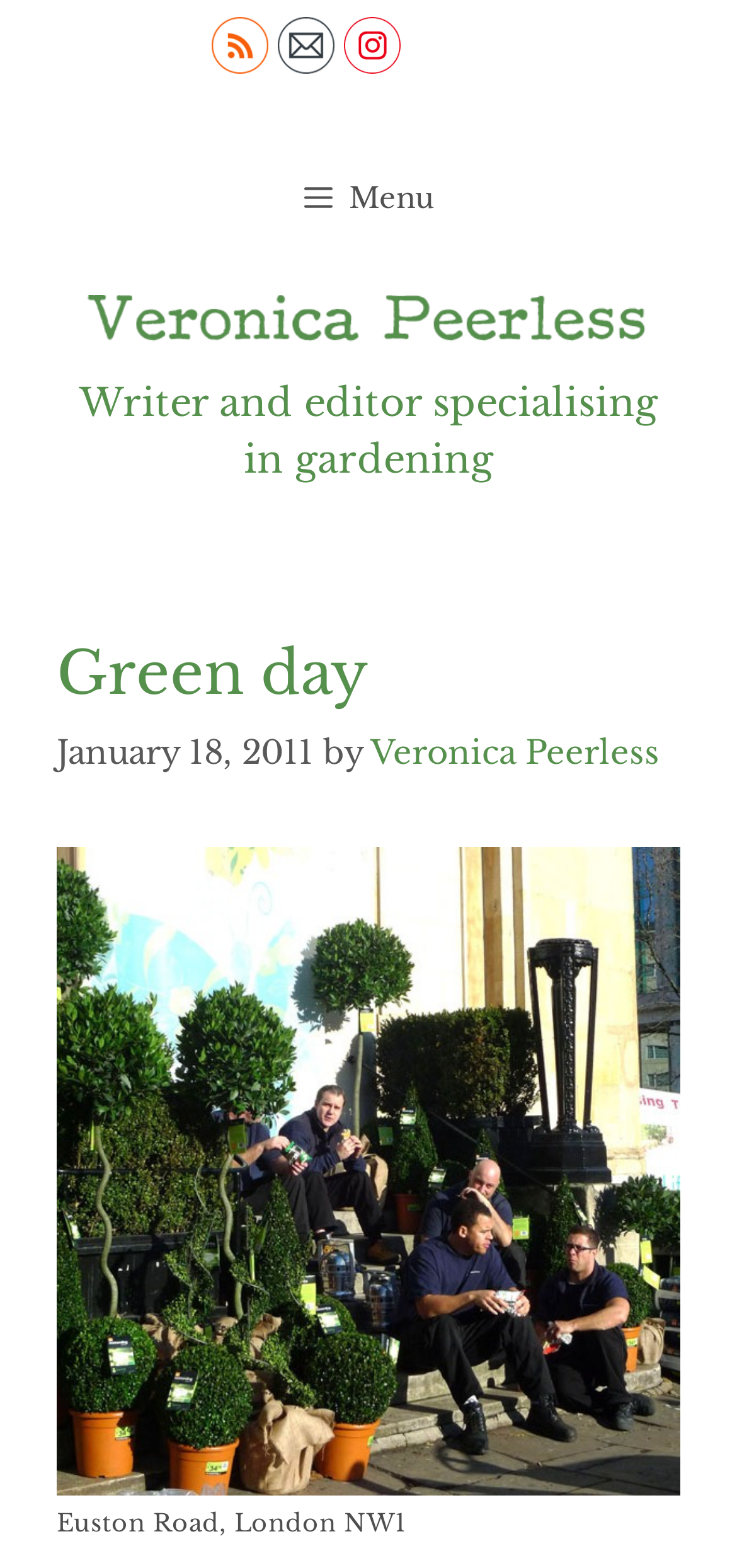Locate the bounding box of the UI element defined by this description: "parent_node: Euston Road, London NW1". The coordinates should be given as four float numbers between 0 and 1, formatted as [left, top, right, bottom].

[0.077, 0.54, 0.923, 0.953]